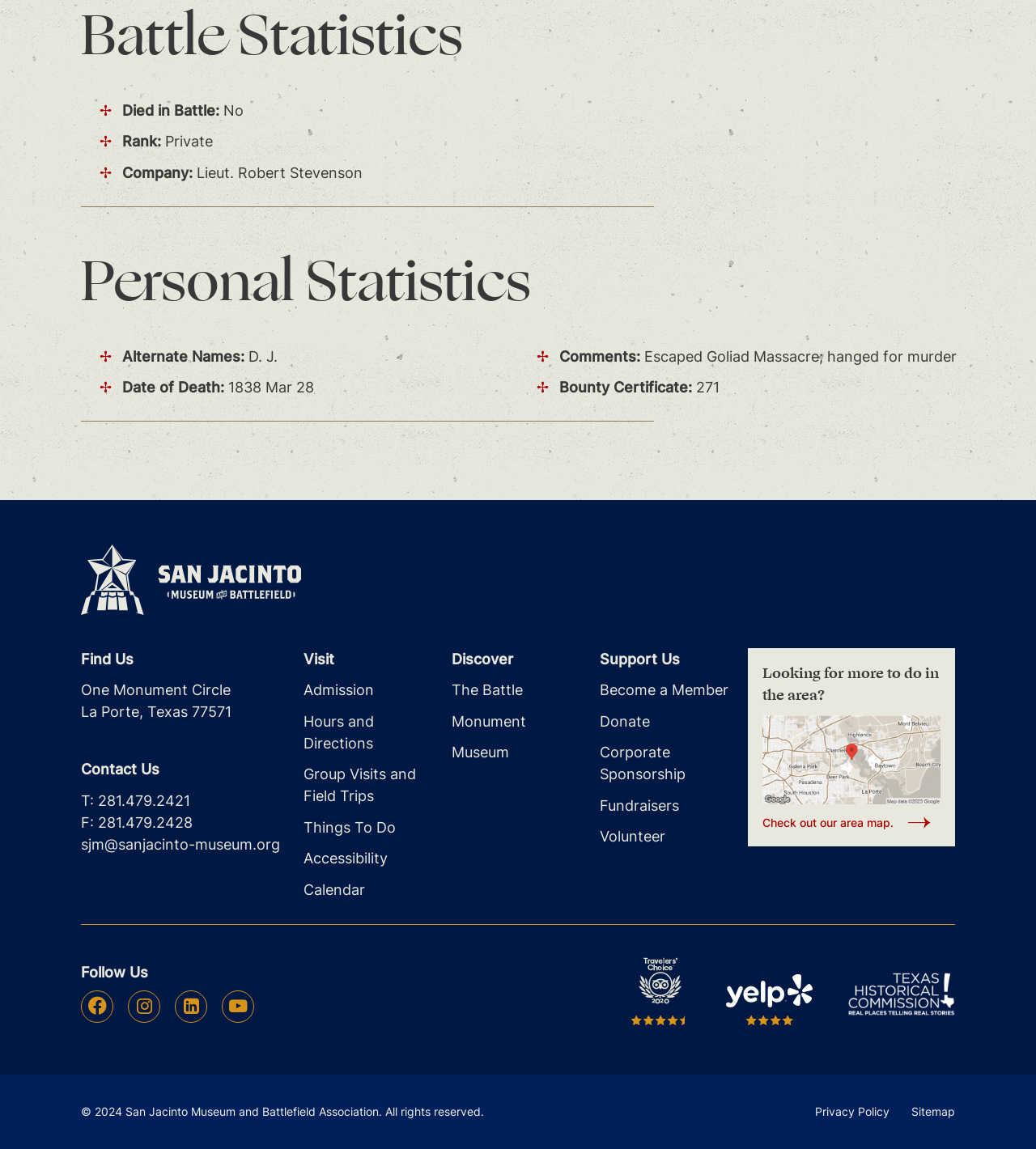What is the person's rank?
Look at the image and provide a detailed response to the question.

According to the 'Battle Statistics' section, the person's rank is 'Private', which is a low-ranking military position.